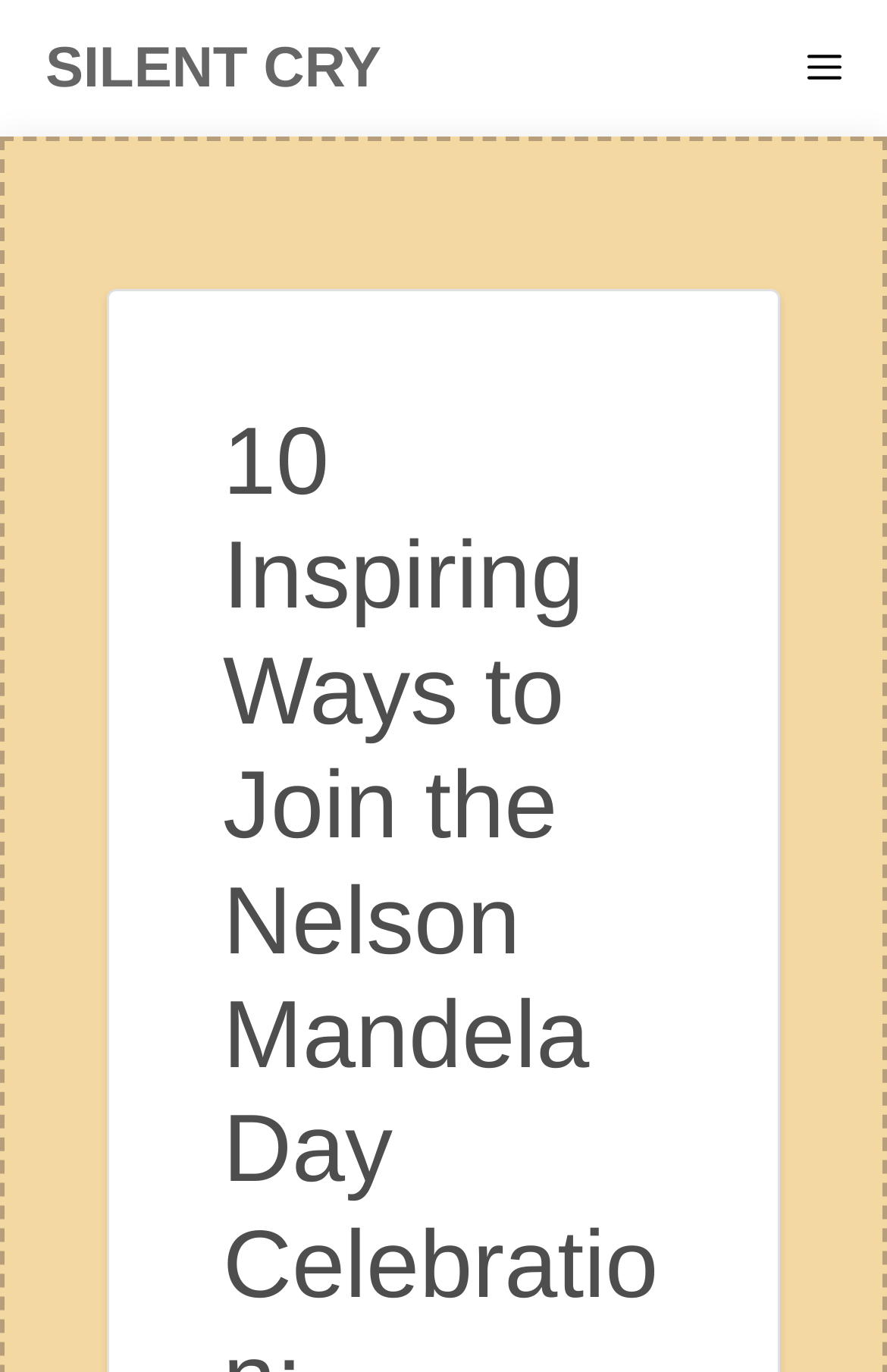Identify the bounding box coordinates of the HTML element based on this description: "Menu".

[0.859, 0.0, 1.0, 0.1]